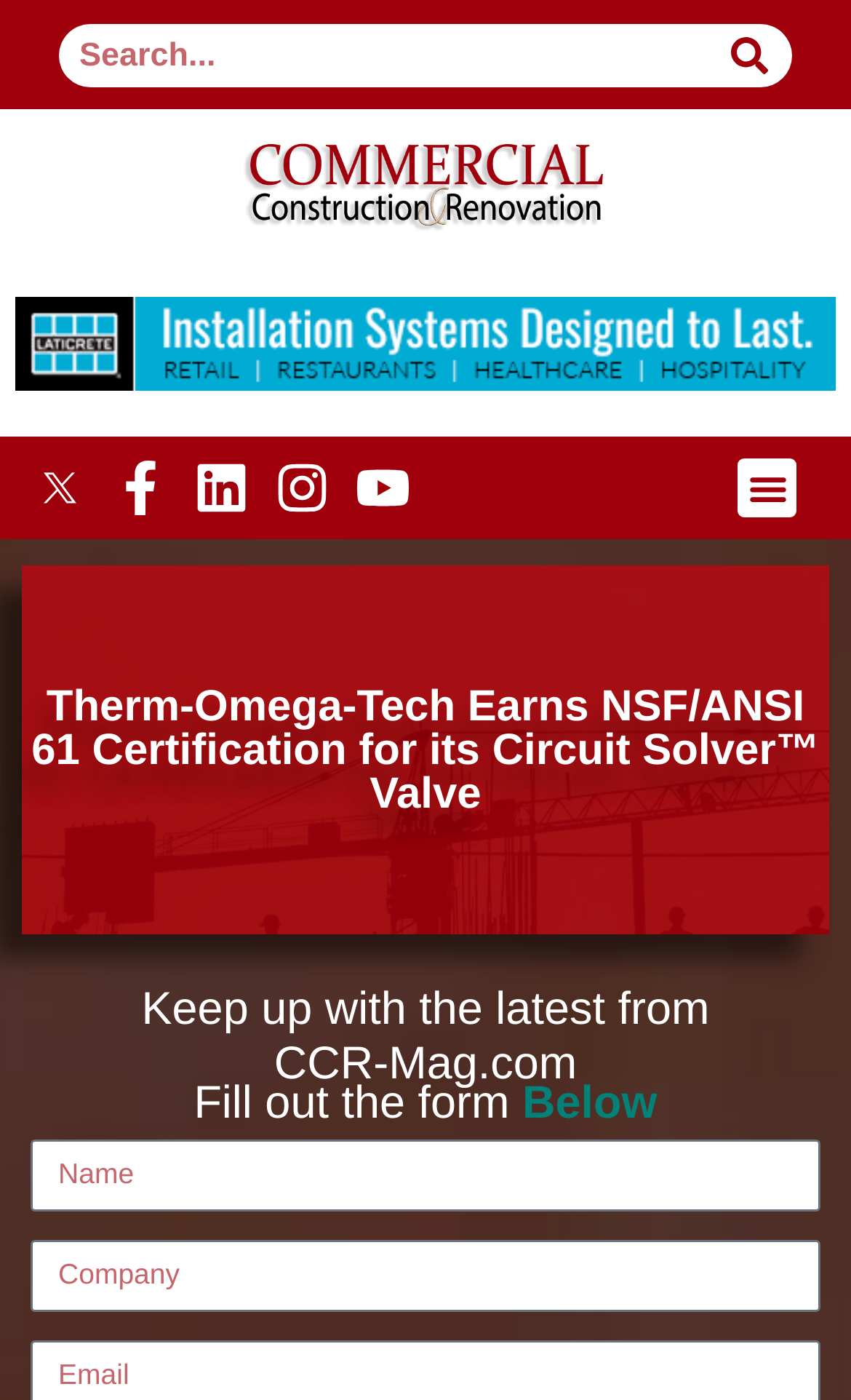Describe all visible elements and their arrangement on the webpage.

The webpage appears to be an article page from CCR-Mag.com, with a focus on Therm-Omega-Tech earning NSF/ANSI 61 certification for its Circuit Solver Valve. 

At the top of the page, there is a search bar with a search button and a small image to the right of the button. Below the search bar, there are three horizontal sections: the first section contains a "Home" link, the second section has a "Sponsors" link accompanied by an image, and the third section has a "Menu Toggle" button. 

To the right of the "Menu Toggle" button, there are five social media links, each represented by an image, for Facebook, LinkedIn, Instagram, and YouTube. 

The main content of the page starts with a heading that announces Therm-Omega-Tech's certification achievement. Below this heading, there is a section with a heading that invites readers to keep up with the latest news from CCR-Mag.com. 

Further down the page, there is another heading that prompts users to fill out a form, which consists of two required text boxes for "Name" and "Company".